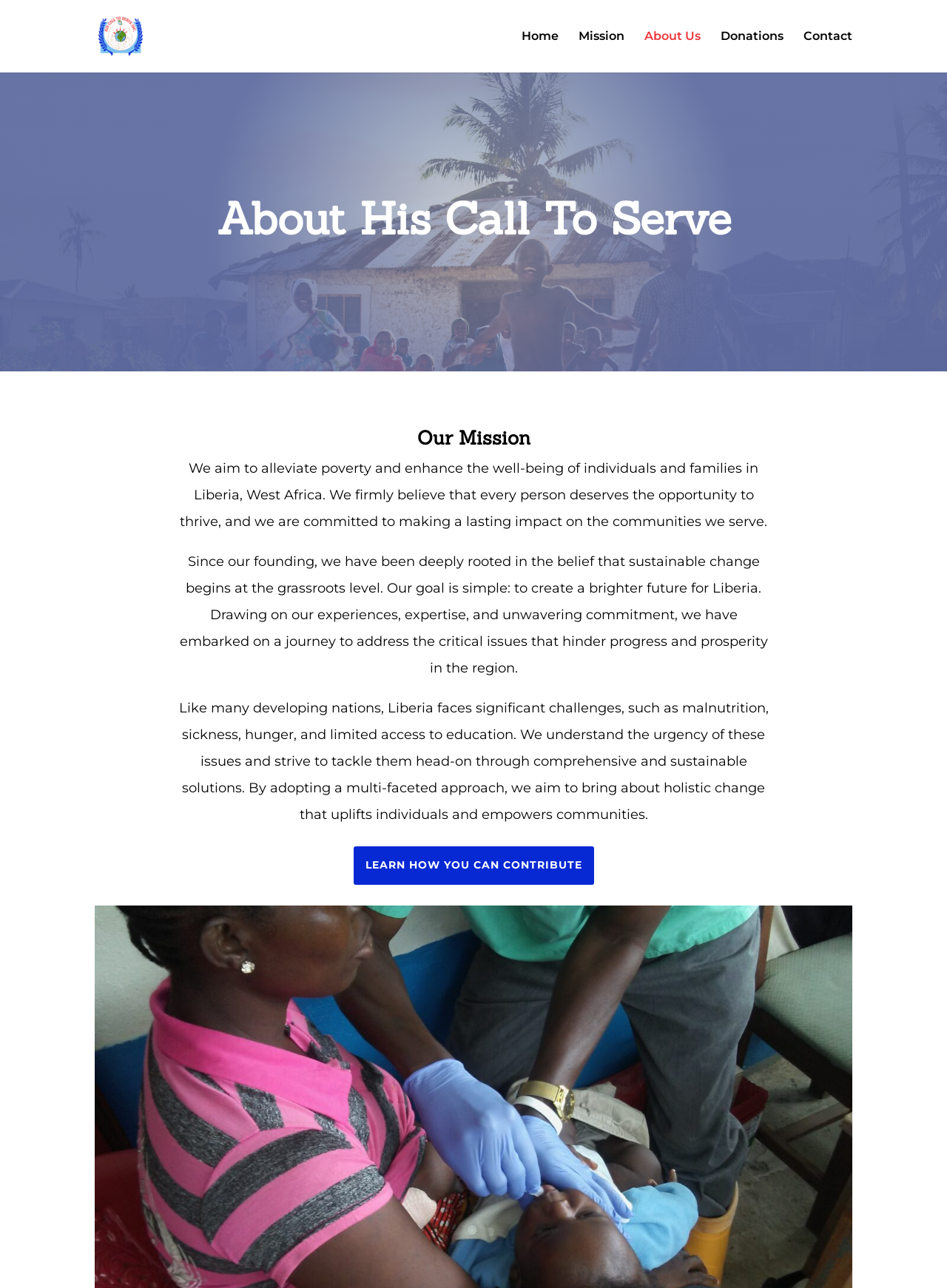Explain the webpage in detail.

The webpage is about His Call To Serve, a non-profit organization focused on alleviating poverty and enhancing the well-being of individuals and families in Liberia, West Africa. At the top left, there is a logo image with the text "His Call To Serve" next to it, which is also a link. 

On the top right, there are five navigation links: "Home", "Mission", "About Us", "Donations", and "Contact", arranged horizontally in that order. 

Below the navigation links, there is a large heading "About His Call To Serve" followed by a paragraph of text that summarizes the organization's mission. 

Further down, there is another heading "Our Mission" followed by three paragraphs of text that describe the organization's goals and approach to creating a brighter future for Liberia. The text explains that the organization believes in sustainable change at the grassroots level and aims to address critical issues such as malnutrition, sickness, hunger, and limited access to education.

At the bottom of the page, there is a call-to-action link "LEARN HOW YOU CAN CONTRIBUTE" that encourages visitors to get involved.